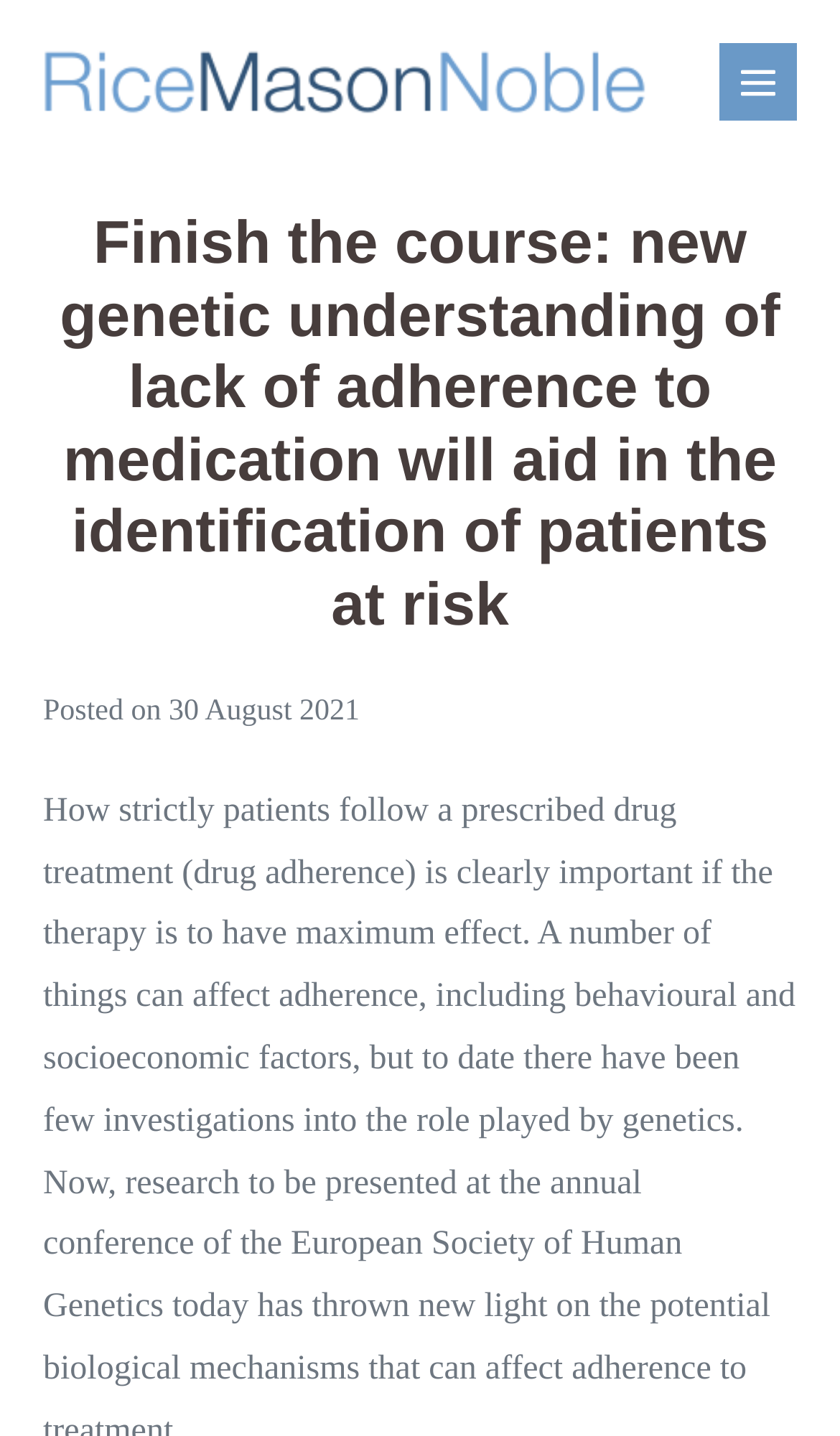Reply to the question with a single word or phrase:
What is the name of the website?

RiceMasonNoble